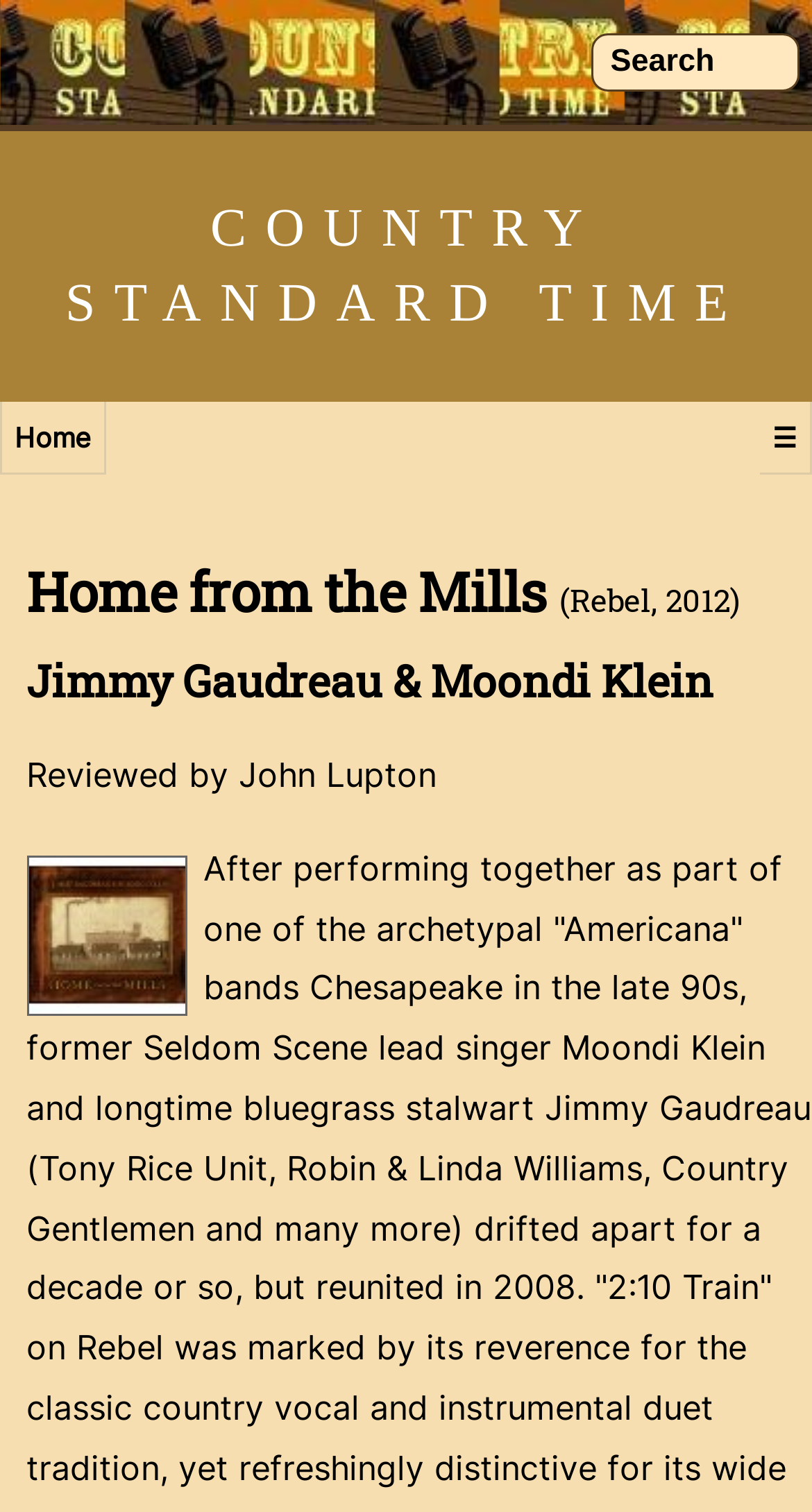Is there a search function on the webpage?
Use the image to give a comprehensive and detailed response to the question.

The answer can be found in the textbox element with the StaticText 'Search' which is located at the top of the webpage, indicating that there is a search function available on the webpage.